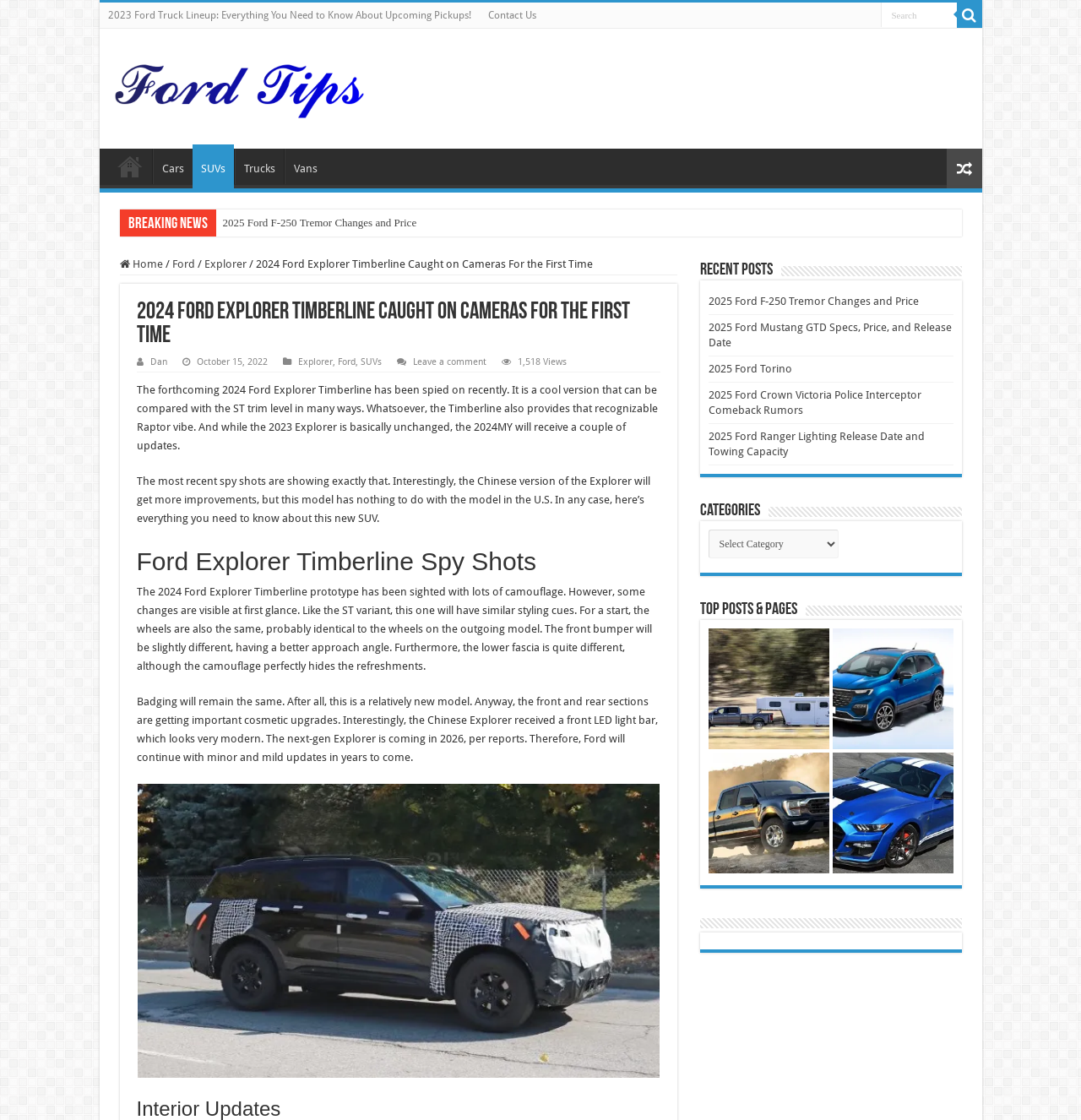Provide a short, one-word or phrase answer to the question below:
What is the category of the article?

SUVs